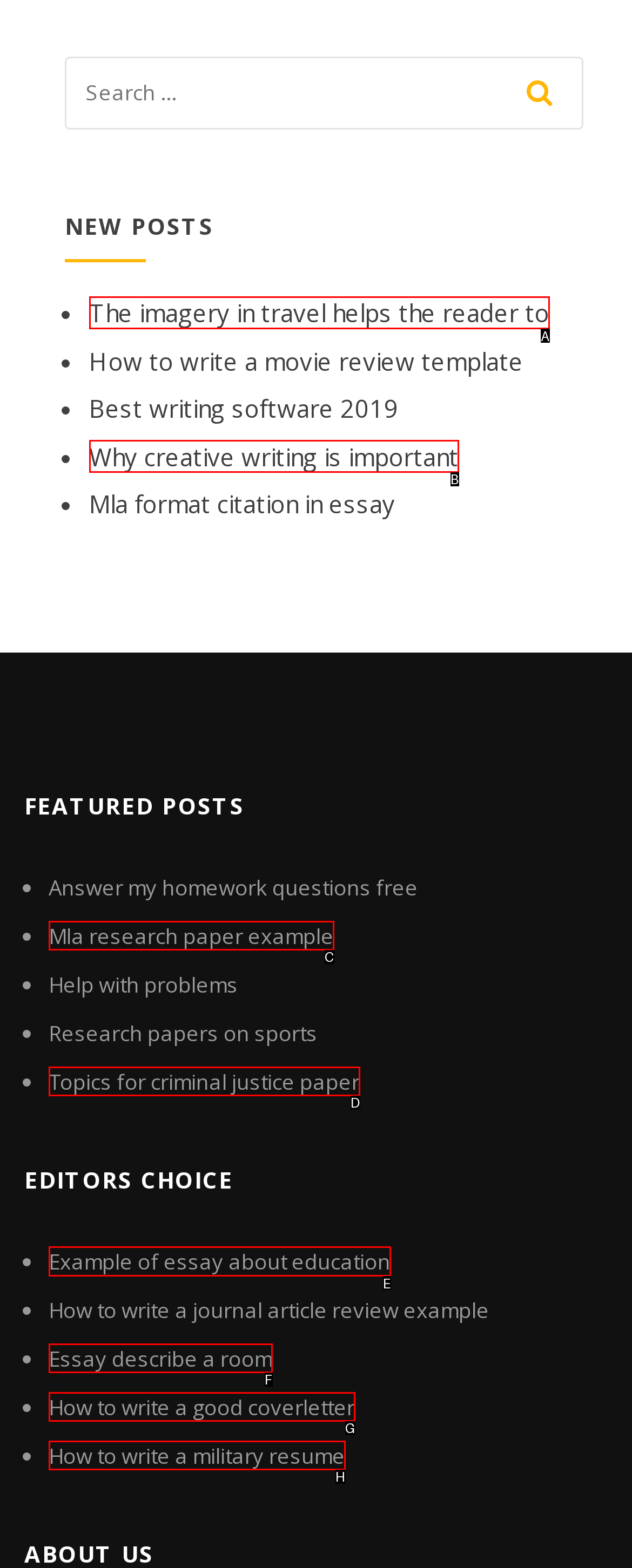Which HTML element should be clicked to complete the following task: explore the editor's choice about education?
Answer with the letter corresponding to the correct choice.

E